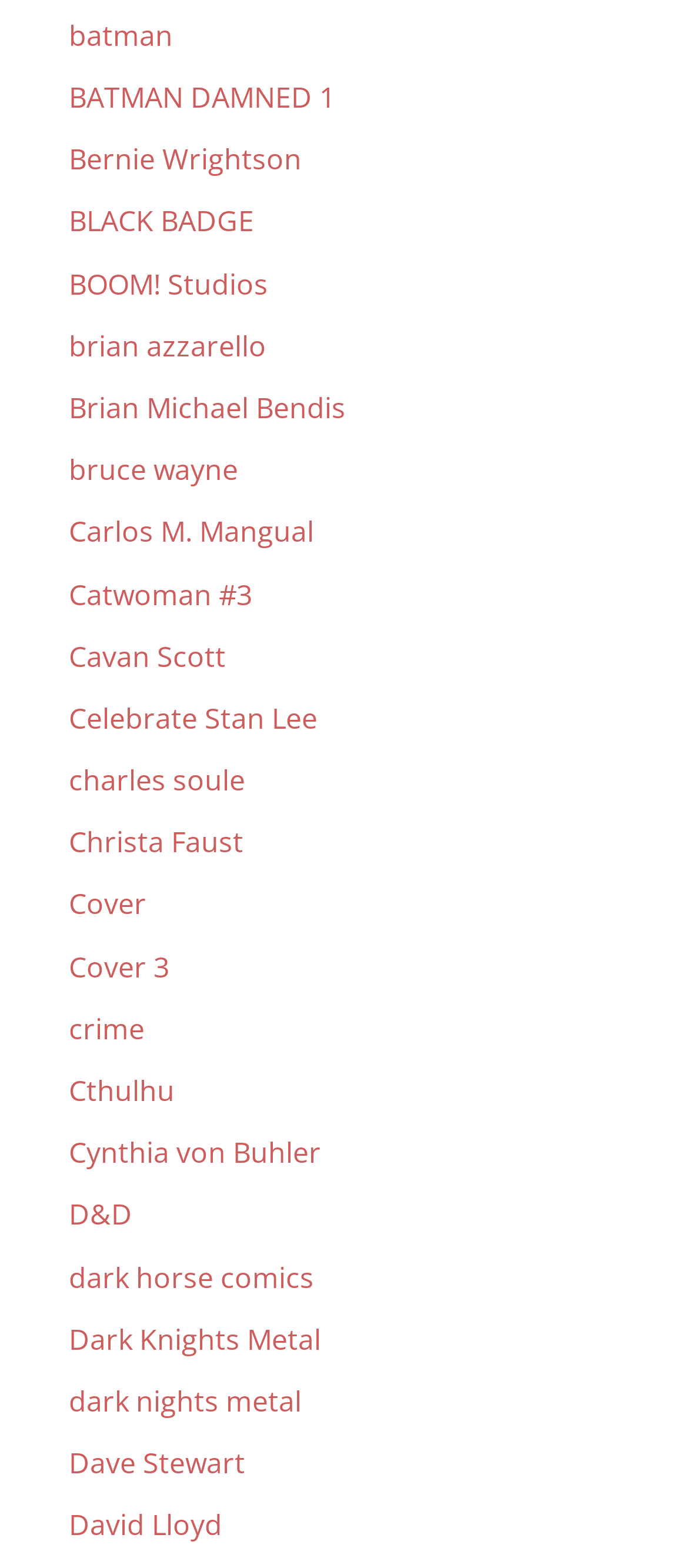Indicate the bounding box coordinates of the clickable region to achieve the following instruction: "Check the save comment checkbox."

None